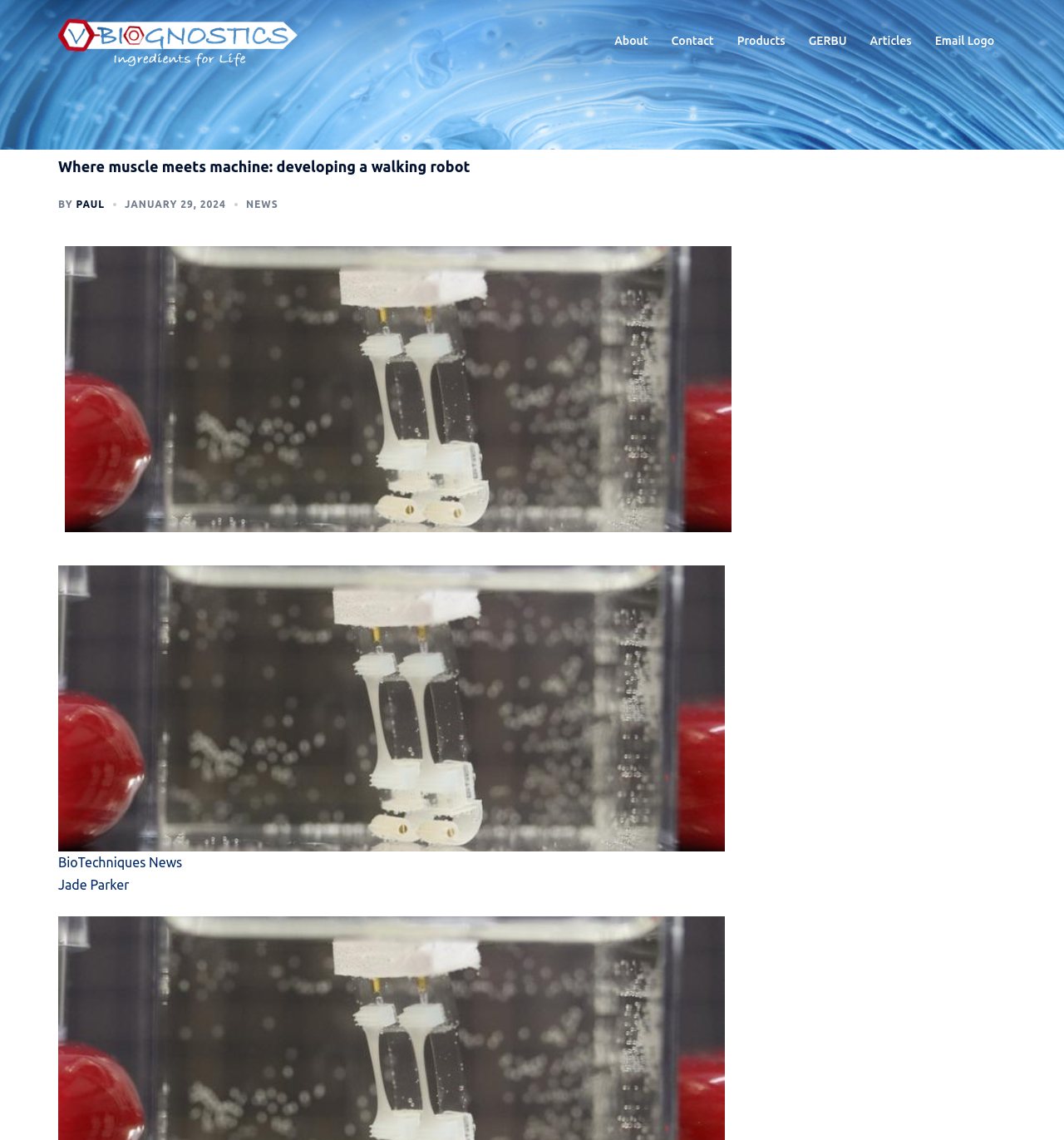Bounding box coordinates are specified in the format (top-left x, top-left y, bottom-right x, bottom-right y). All values are floating point numbers bounded between 0 and 1. Please provide the bounding box coordinate of the region this sentence describes: Products

[0.693, 0.028, 0.738, 0.045]